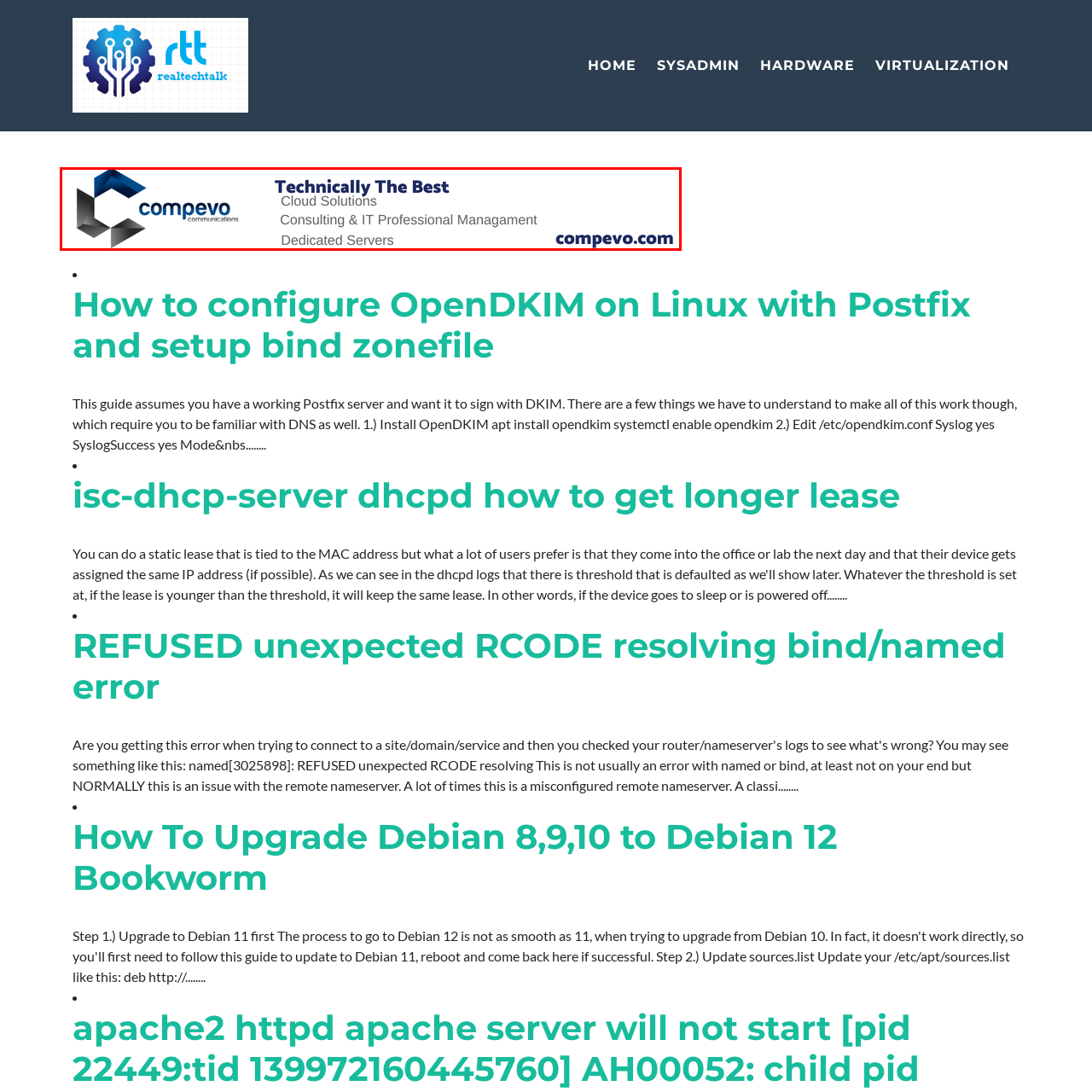Inspect the image outlined by the red box and answer the question using a single word or phrase:
What is the website link displayed on the banner?

compevo.com